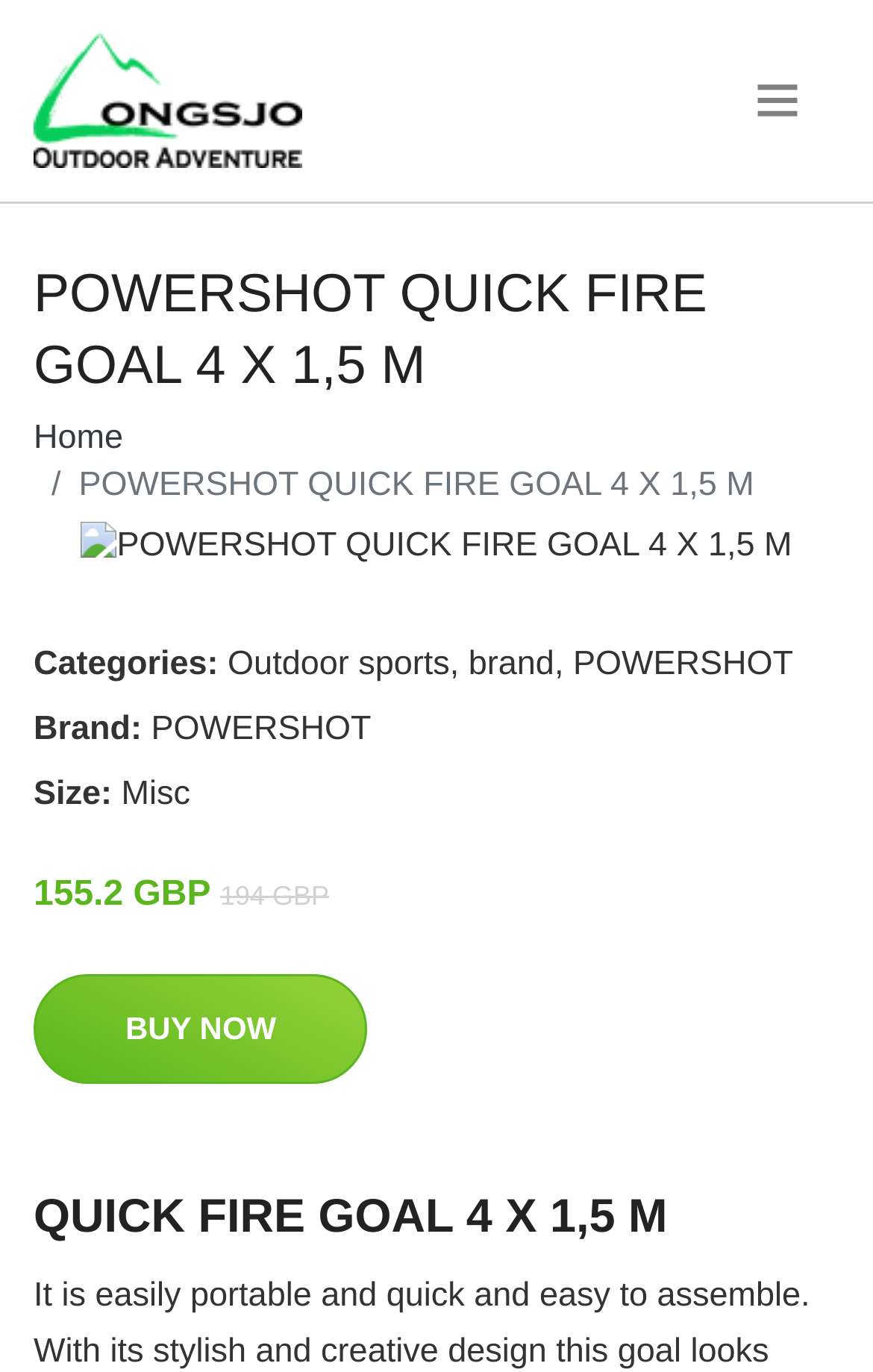Create a detailed summary of all the visual and textual information on the webpage.

This webpage is about the POWERSHOT QUICK FIRE GOAL 4 X 1,5 M product. At the top left, there is a link to "Outdoor equipment for hiking, biking, sports and much more" accompanied by an image. Next to it, on the top right, is a menu button. Below the menu button, there is a small dot represented by a static text.

The main product title "POWERSHOT QUICK FIRE GOAL 4 X 1,5 M" is displayed prominently in the middle of the top section. Below the title, there is a breadcrumb navigation menu with a link to "Home". 

On the left side, there is a large image of the POWERSHOT QUICK FIRE GOAL 4 X 1,5 M product. Below the image, there are several sections of text. The first section is labeled "Categories:" and lists "Outdoor sports" and "brand" as categories. The next section is labeled "Brand:" and lists "POWERSHOT". The following sections display the product's "Size:" as "Misc" and its price as "155.2 GBP", with a strikethrough "194 GBP" indicating a discounted price.

At the bottom left, there is a "BUY NOW" link. Finally, at the bottom of the page, there is a heading that repeats the product title "QUICK FIRE GOAL 4 X 1,5 M".